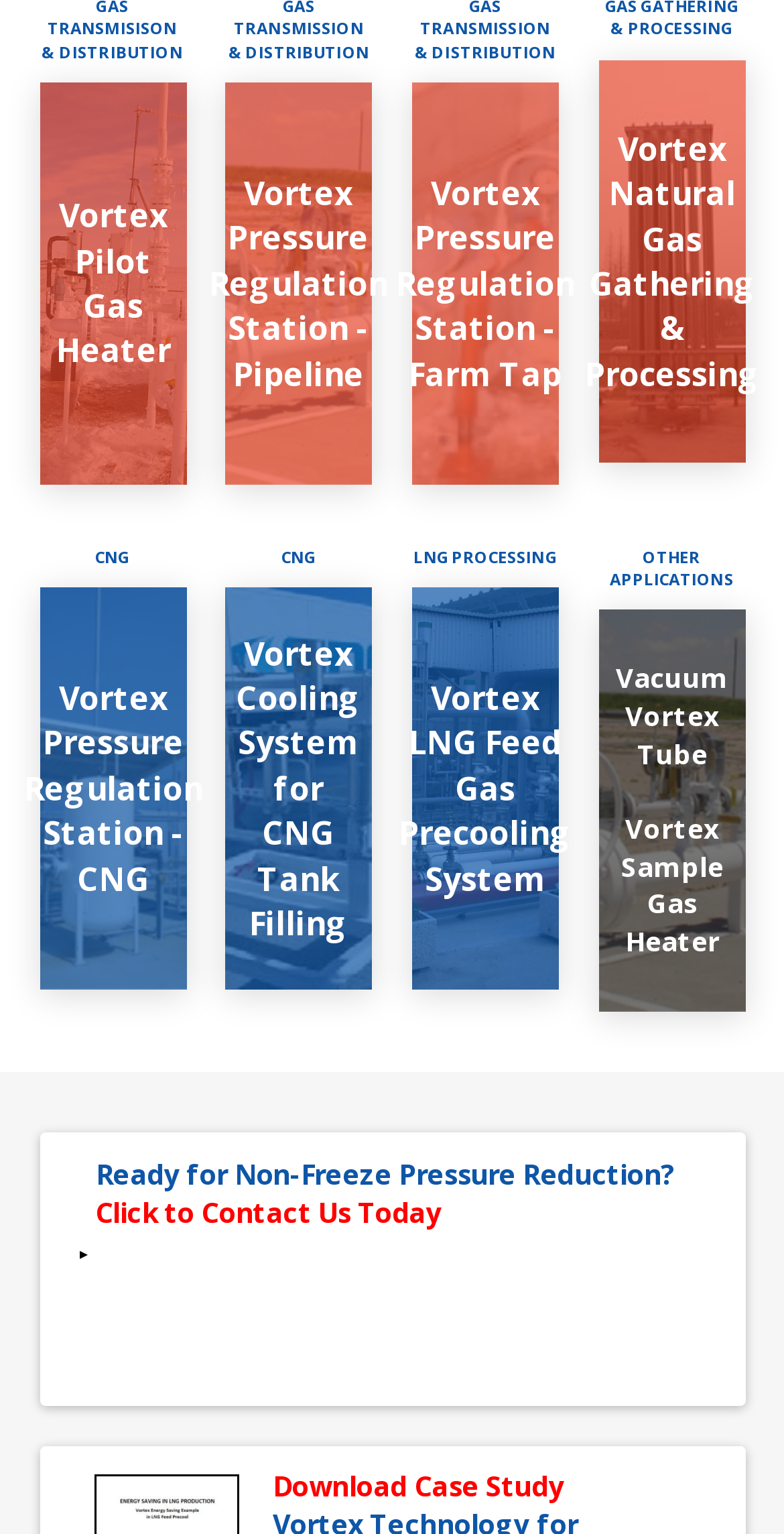Please find the bounding box coordinates of the element that you should click to achieve the following instruction: "Check out Vortex Natural Gas Gathering & Processing". The coordinates should be presented as four float numbers between 0 and 1: [left, top, right, bottom].

[0.794, 0.09, 0.919, 0.137]